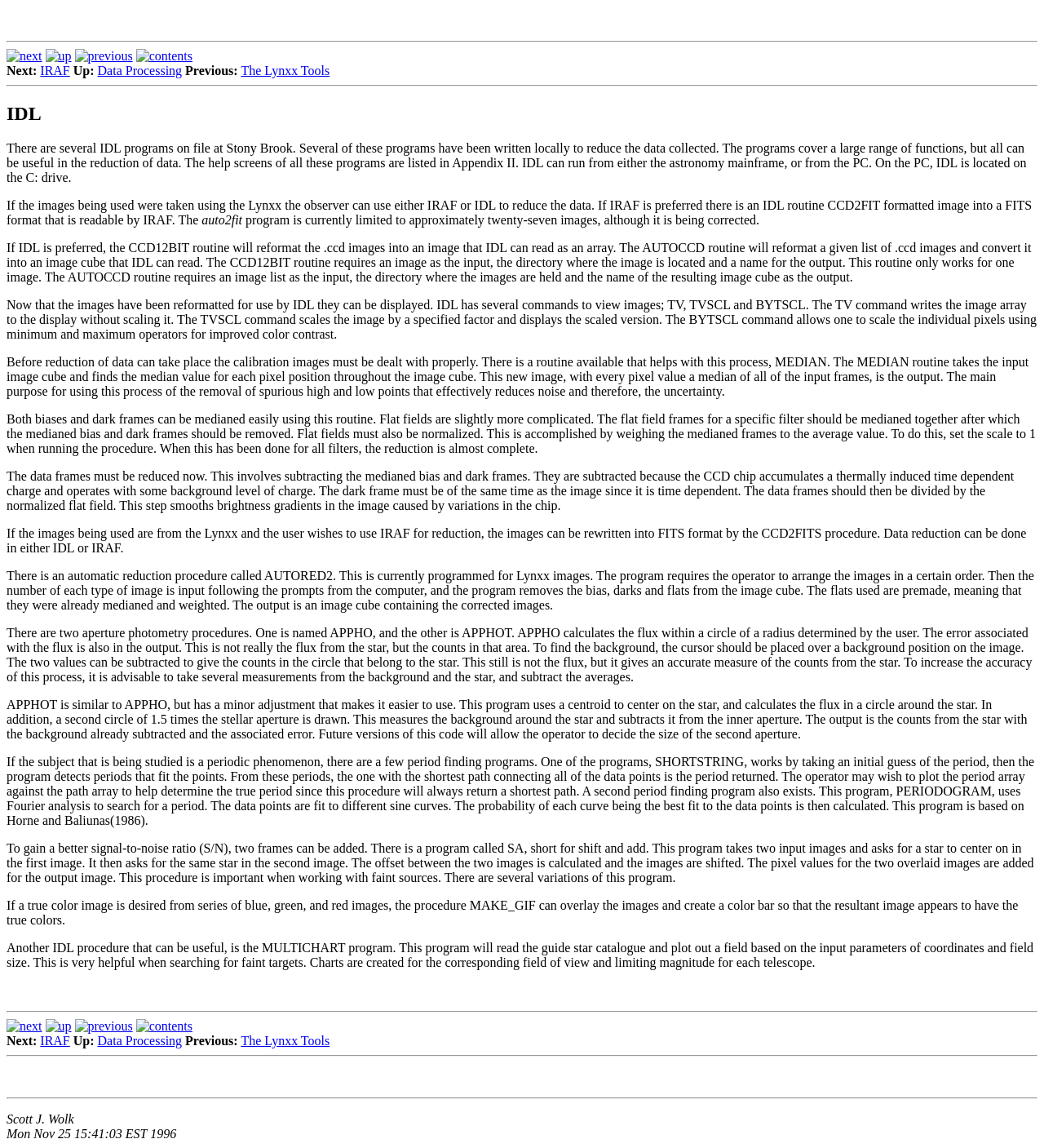Utilize the details in the image to thoroughly answer the following question: What is the purpose of the MAKE_GIF procedure?

The MAKE_GIF procedure is used to create a true color image from a series of blue, green, and red images. It overlays the images and creates a color bar to produce a resultant image that appears to have true colors.